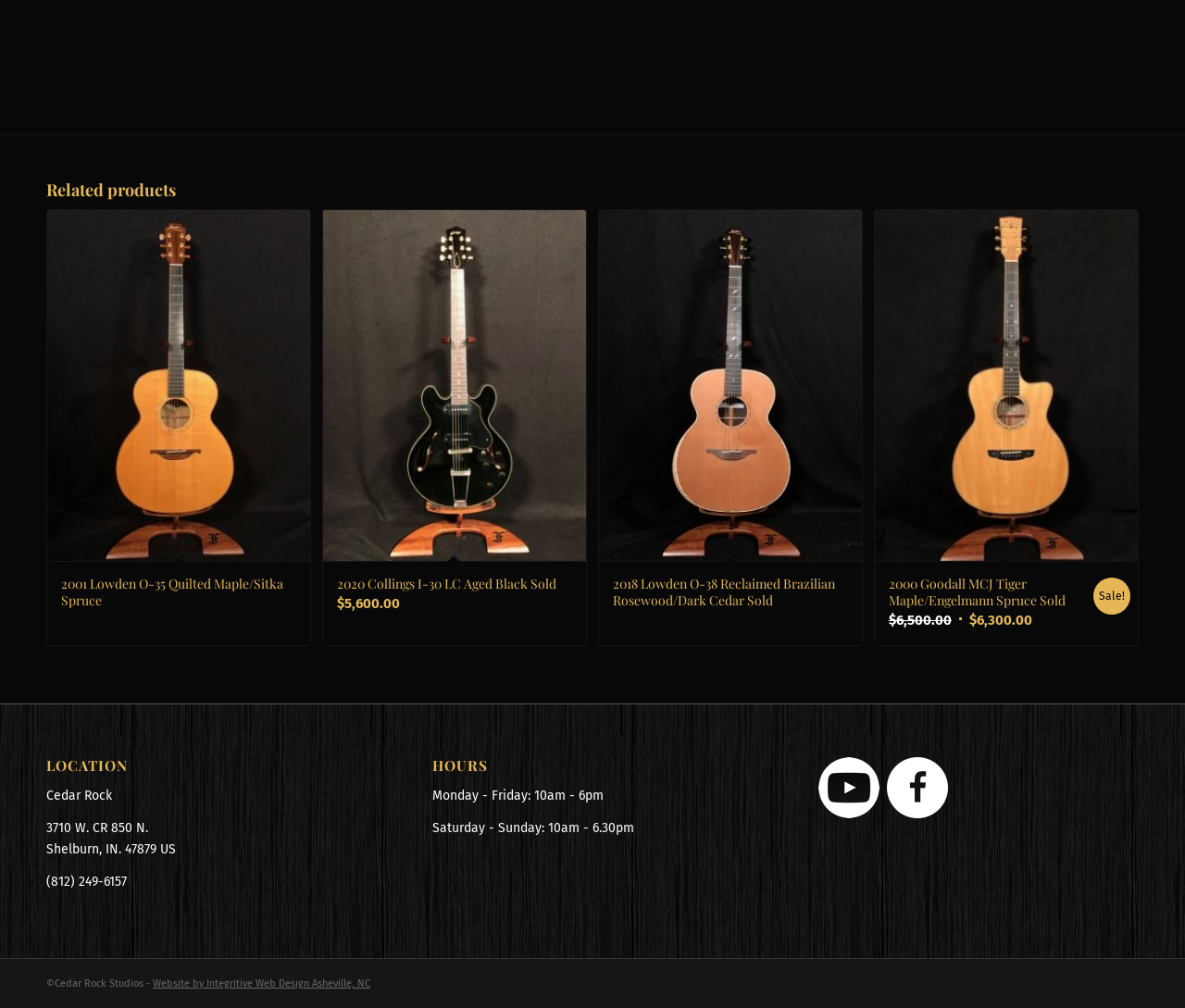Given the element description, predict the bounding box coordinates in the format (top-left x, top-left y, bottom-right x, bottom-right y). Make sure all values are between 0 and 1. Here is the element description: (812) 249-6157

[0.039, 0.867, 0.107, 0.882]